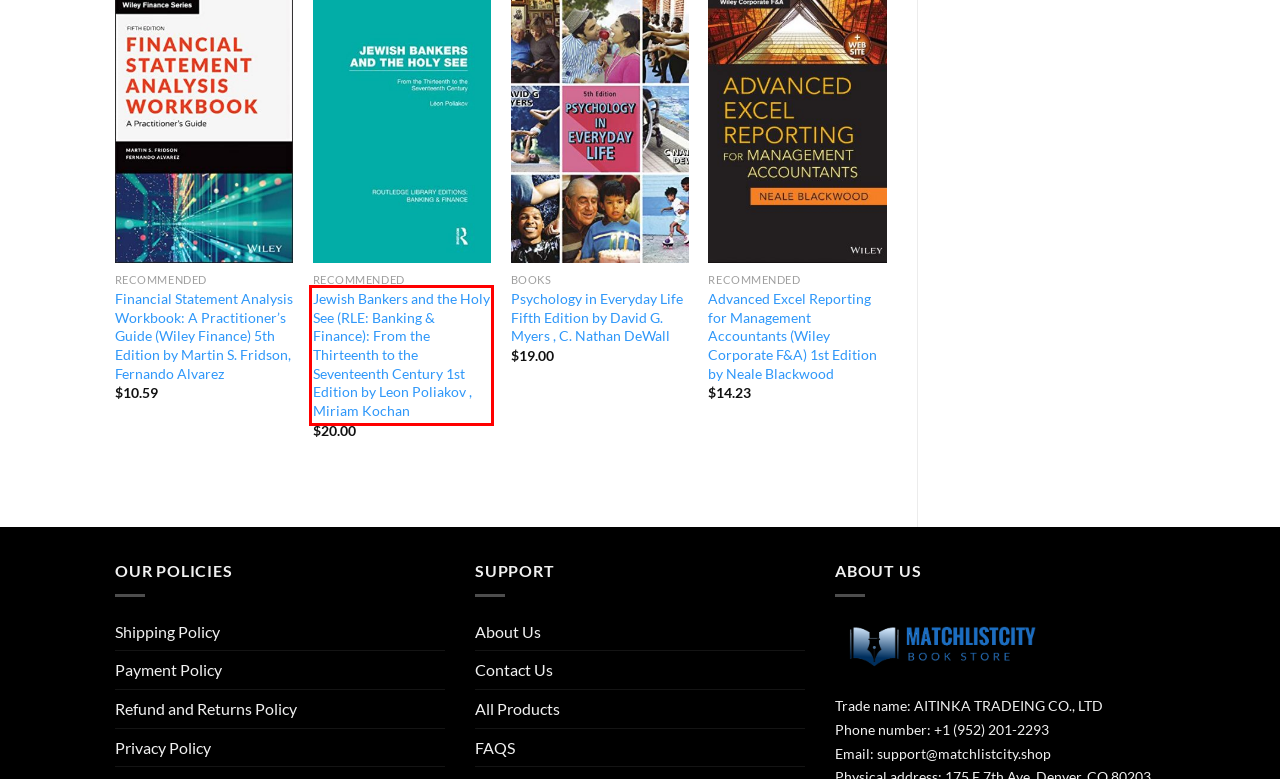Analyze the screenshot of the webpage and extract the text from the UI element that is inside the red bounding box.

Jewish Bankers and the Holy See (RLE: Banking & Finance): From the Thirteenth to the Seventeenth Century 1st Edition by Leon Poliakov , Miriam Kochan